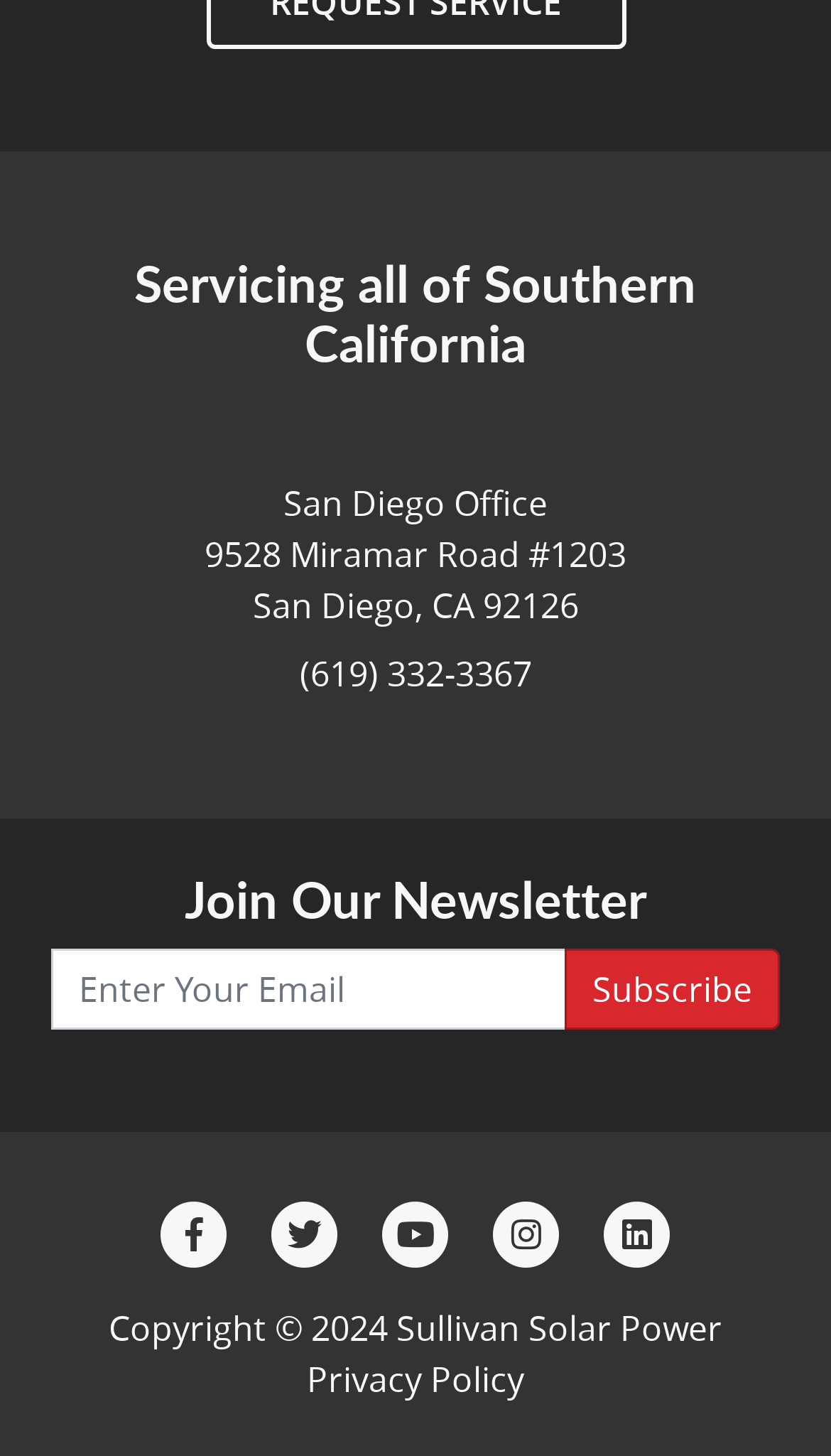Observe the image and answer the following question in detail: What is the copyright year of the company's website?

I found the 'Copyright © 2024' text at the bottom of the page, which indicates the copyright year of the company's website.